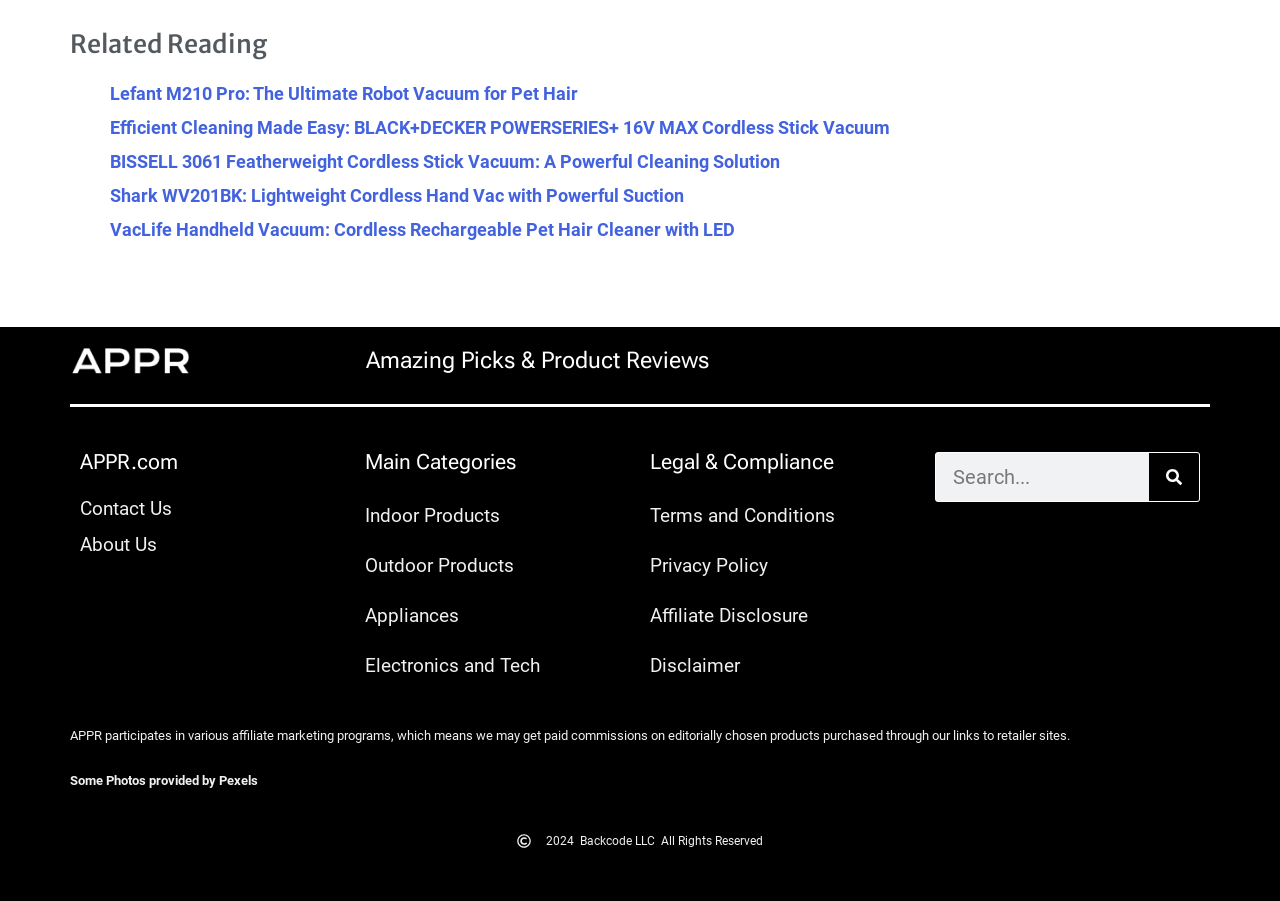Identify the bounding box for the described UI element: "Kitchen Appliances".

None